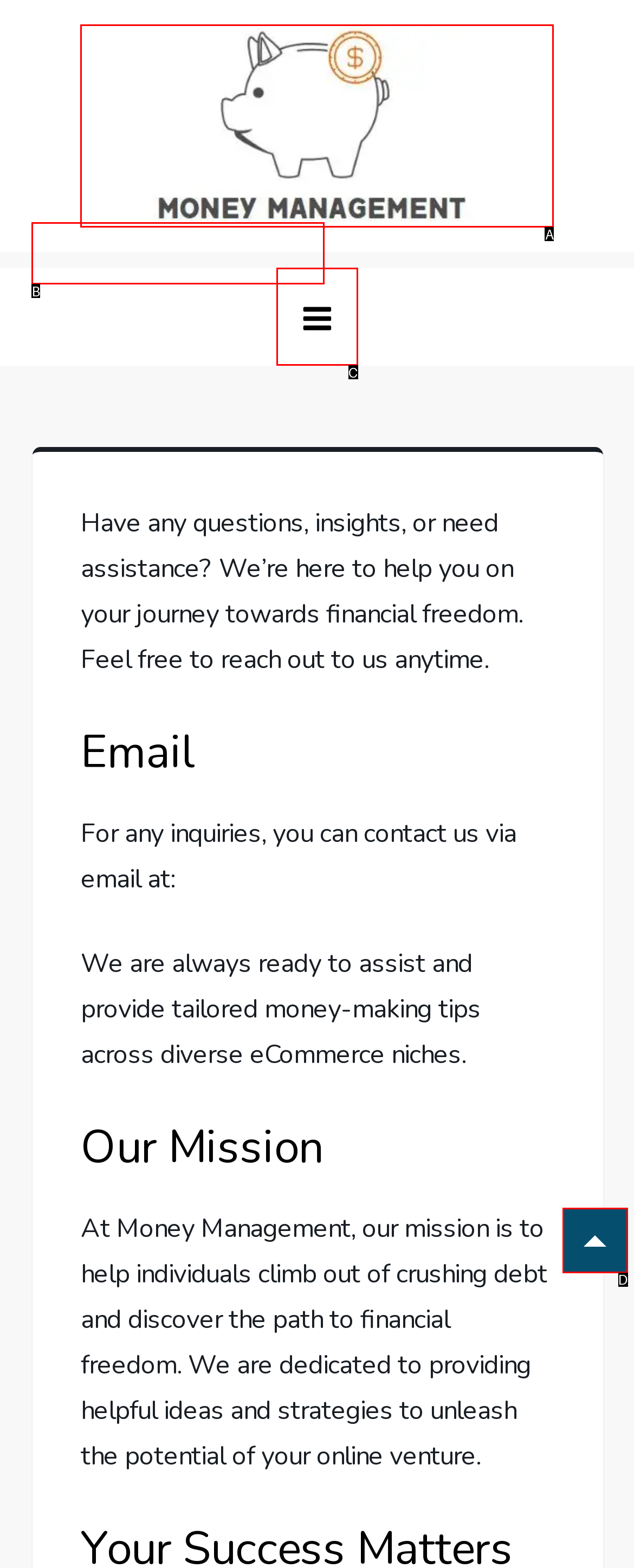Identify the HTML element that matches the description: parent_node: Skip to content aria-label="to-top"
Respond with the letter of the correct option.

D